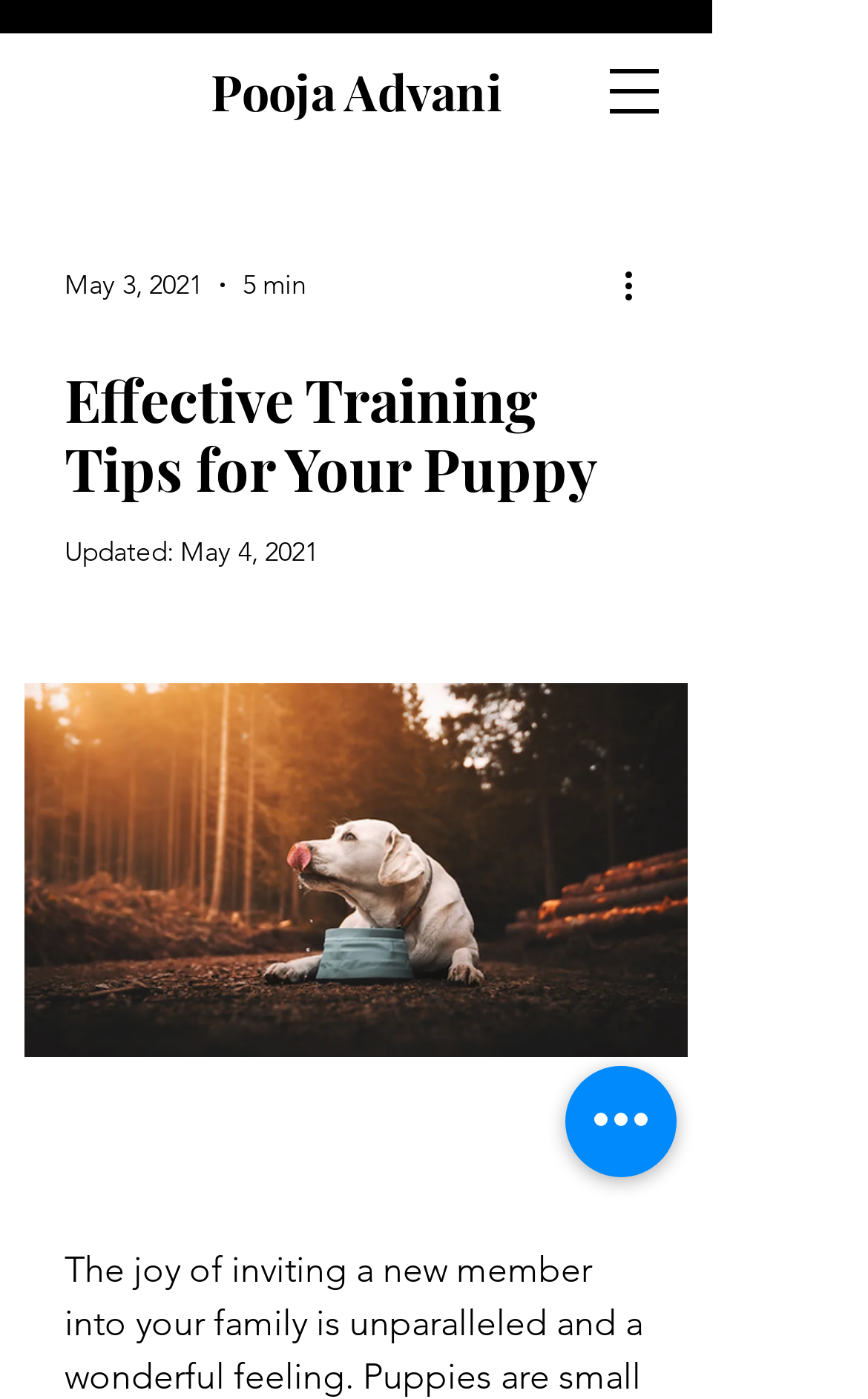When was this article updated?
Provide a concise answer using a single word or phrase based on the image.

May 4, 2021